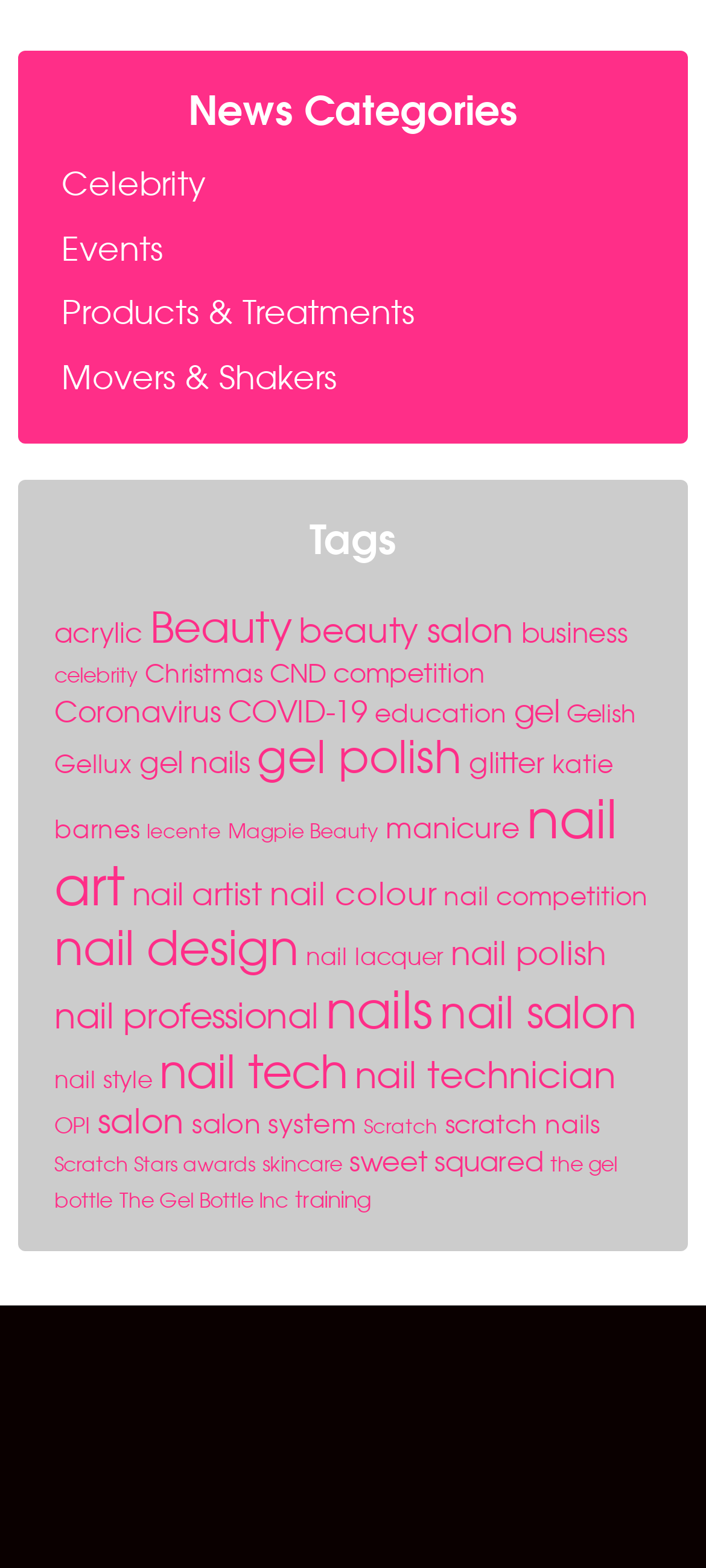What is the name of the beauty salon mentioned on this webpage?
Respond with a short answer, either a single word or a phrase, based on the image.

Magpie Beauty